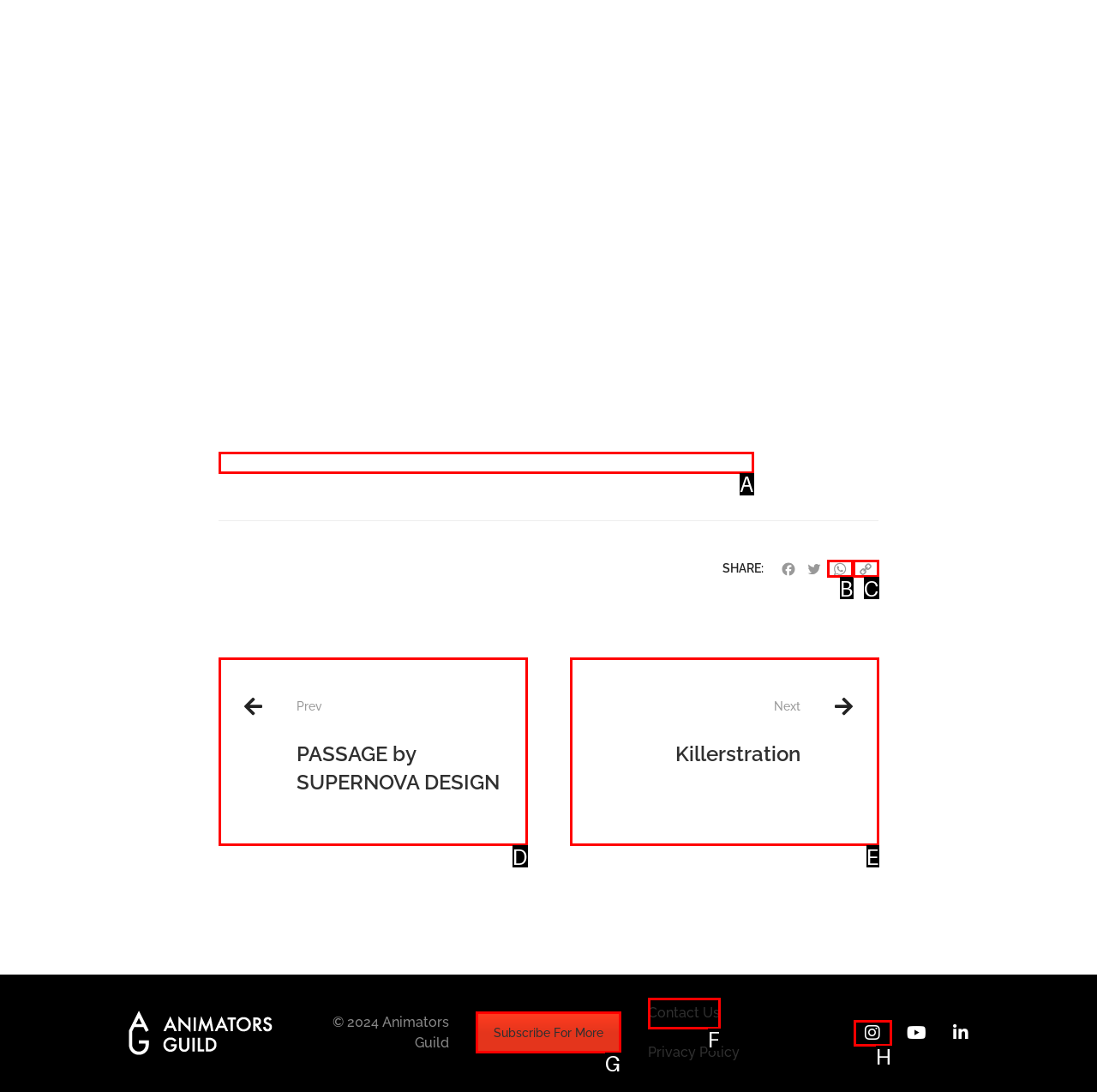Choose the HTML element you need to click to achieve the following task: Subscribe for more
Respond with the letter of the selected option from the given choices directly.

G